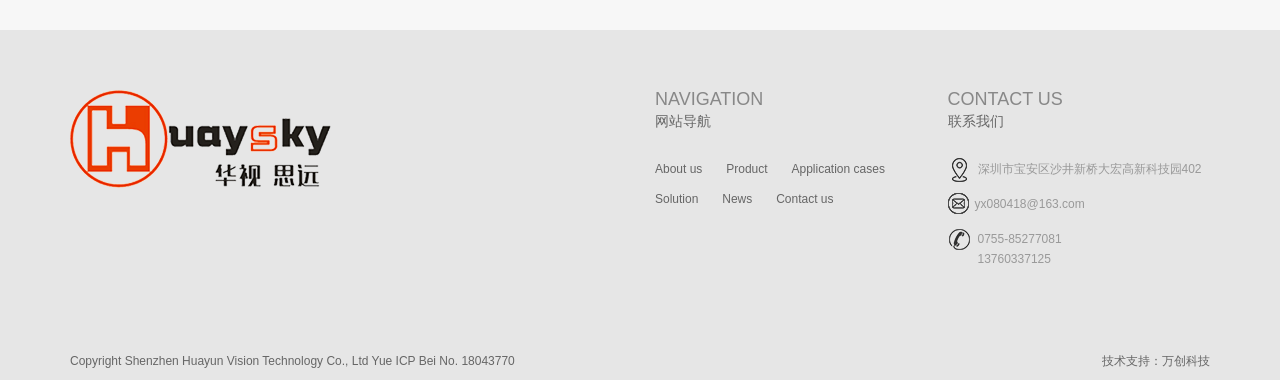Bounding box coordinates are specified in the format (top-left x, top-left y, bottom-right x, bottom-right y). All values are floating point numbers bounded between 0 and 1. Please provide the bounding box coordinate of the region this sentence describes: News

[0.564, 0.502, 0.588, 0.548]